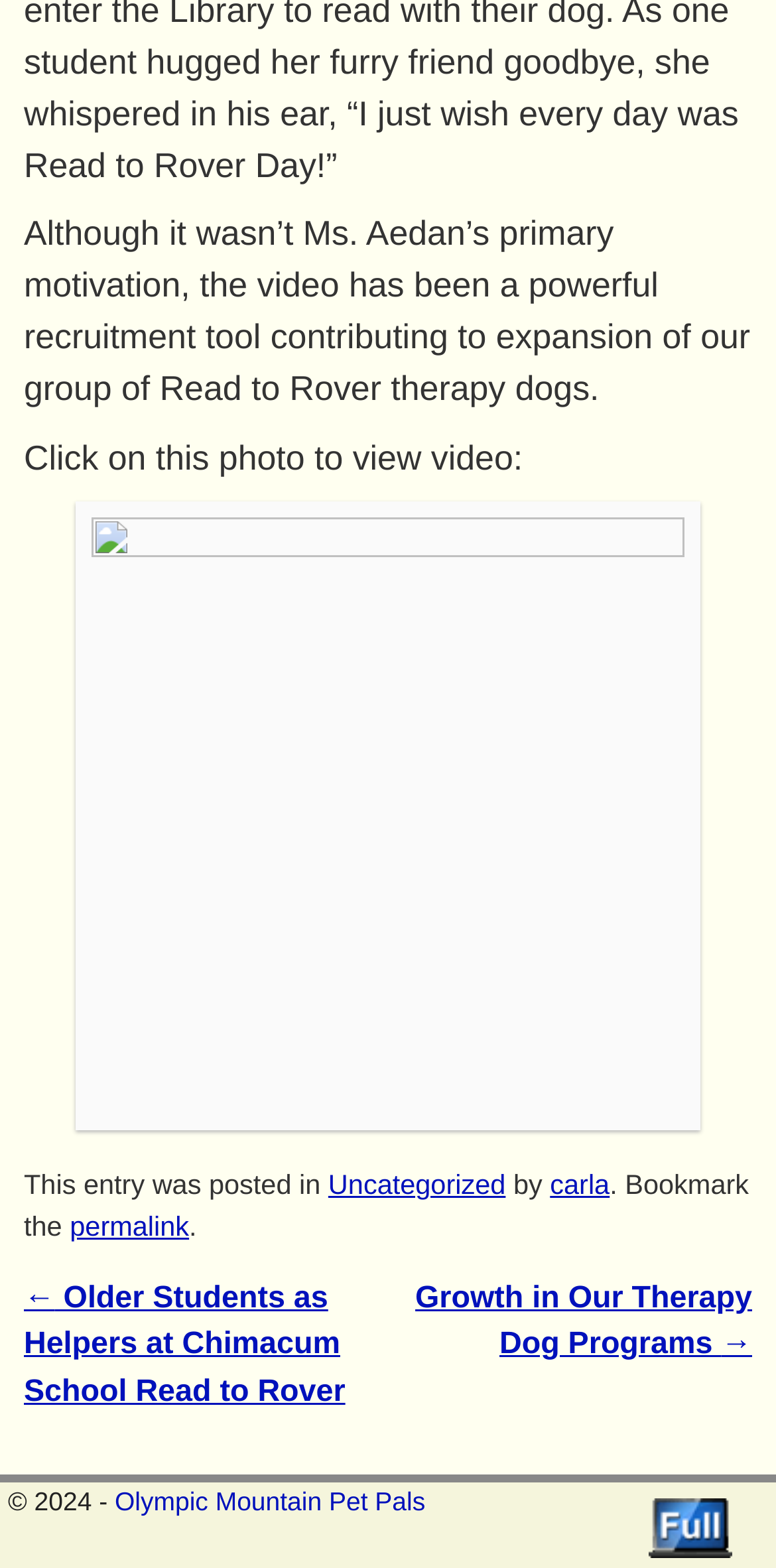Highlight the bounding box coordinates of the element that should be clicked to carry out the following instruction: "Click on the video link". The coordinates must be given as four float numbers ranging from 0 to 1, i.e., [left, top, right, bottom].

[0.031, 0.32, 0.969, 0.721]